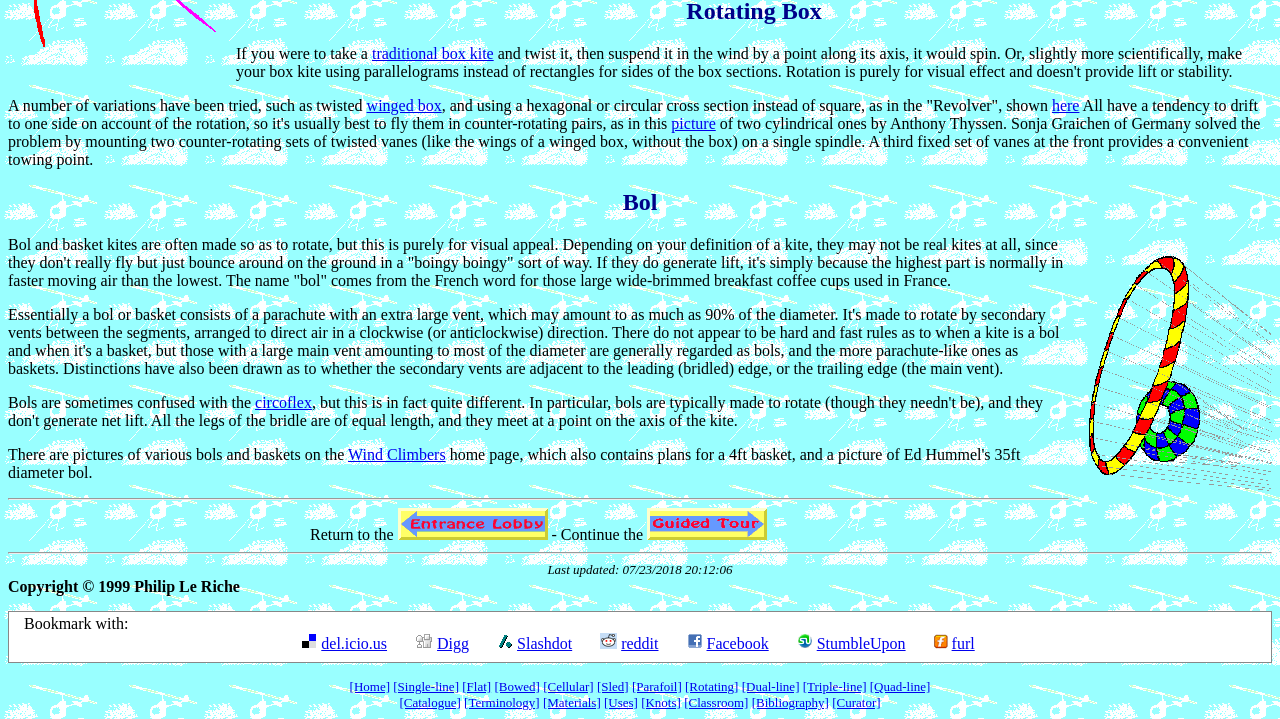Give a concise answer using only one word or phrase for this question:
What is the name of the website section that can be accessed by clicking on the 'Wind Climbers' link?

Pictures of various bols and baskets